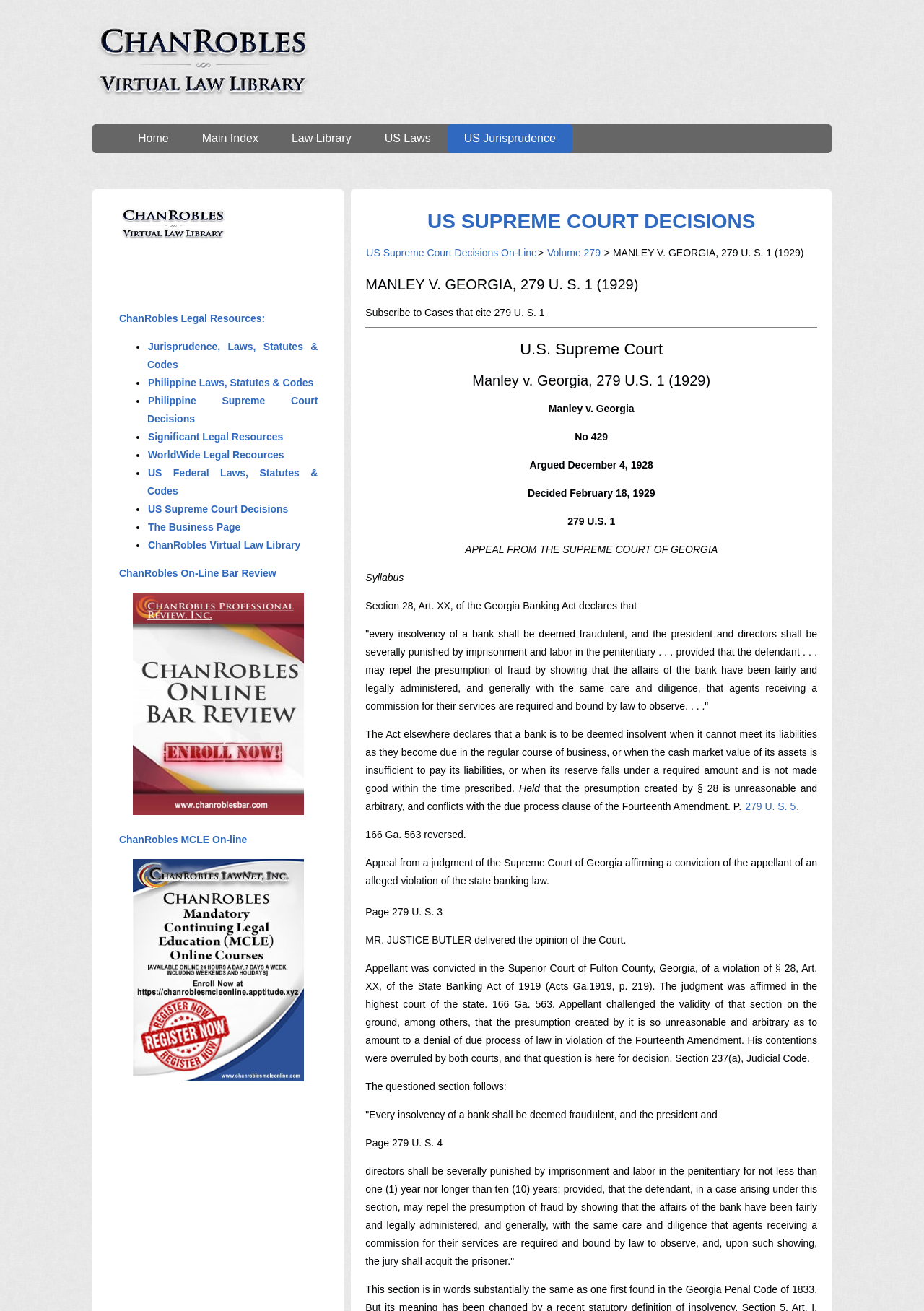Provide the bounding box coordinates of the section that needs to be clicked to accomplish the following instruction: "Subscribe to cases that cite 279 U. S. 1."

[0.396, 0.234, 0.59, 0.243]